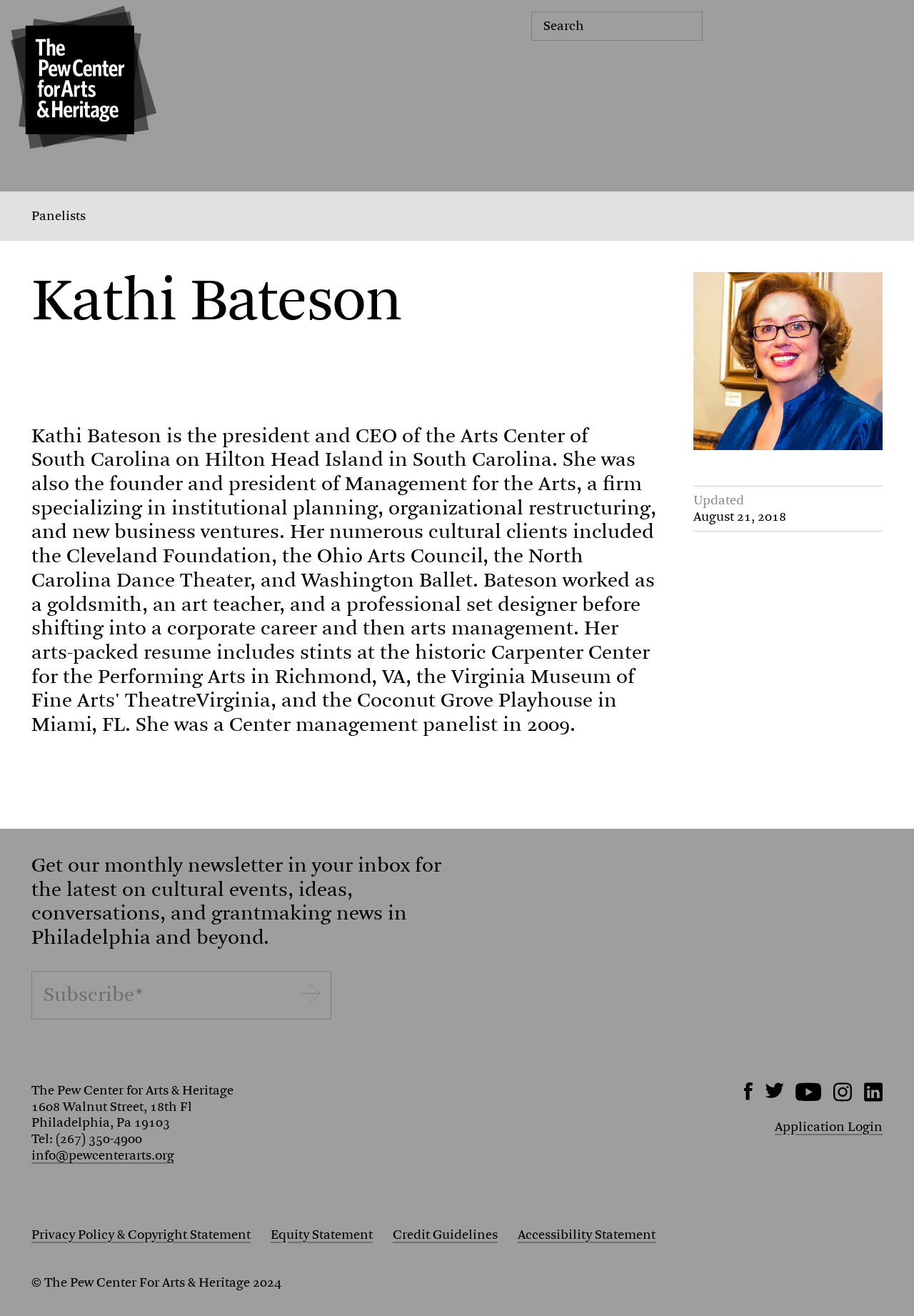Find the bounding box coordinates of the clickable element required to execute the following instruction: "Contact the Pew Center". Provide the coordinates as four float numbers between 0 and 1, i.e., [left, top, right, bottom].

[0.914, 0.012, 0.966, 0.026]